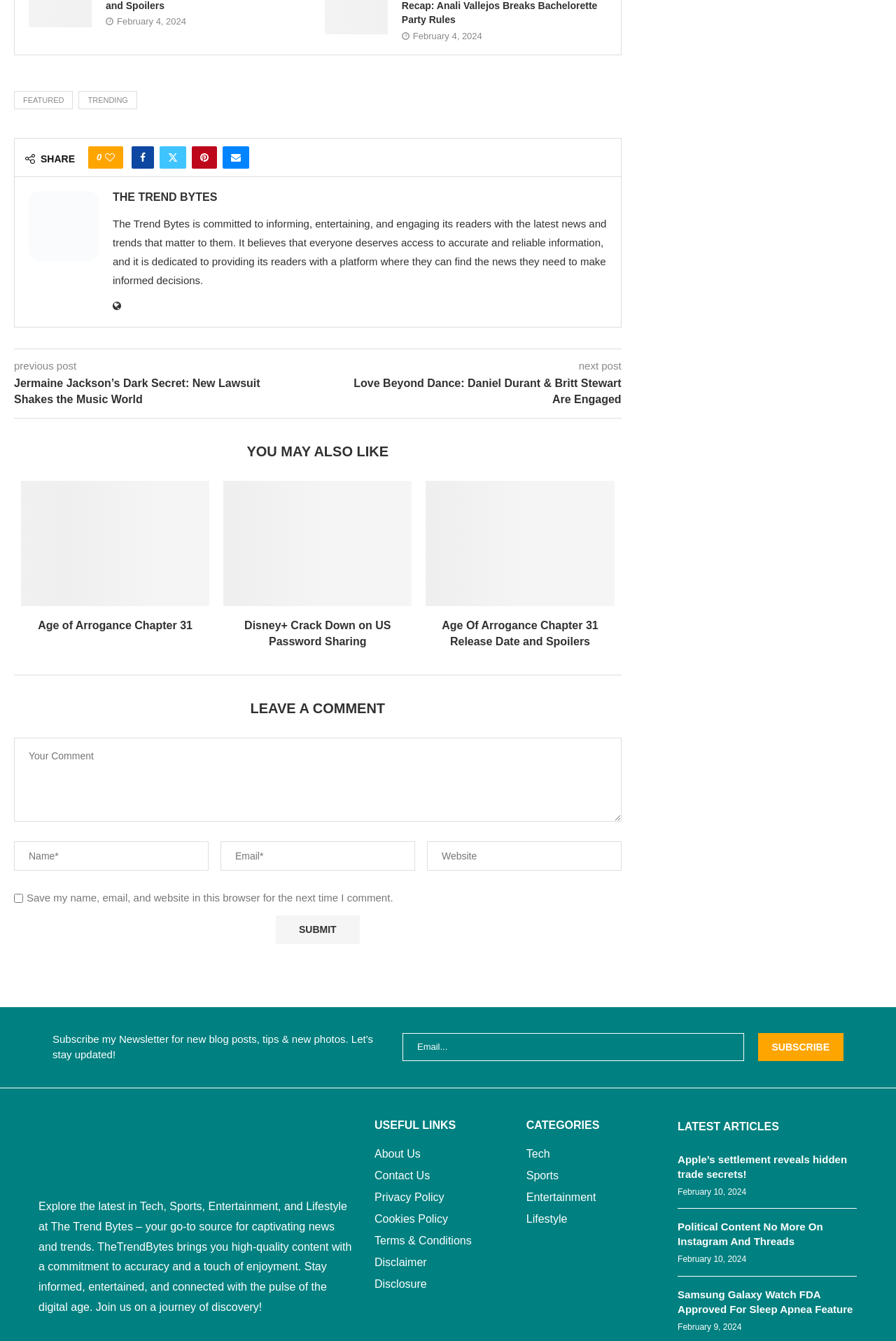What categories are available on the website?
Could you answer the question with a detailed and thorough explanation?

I found the categories by looking at the link elements under the heading 'CATEGORIES', which include 'Tech', 'Sports', 'Entertainment', and 'Lifestyle'.